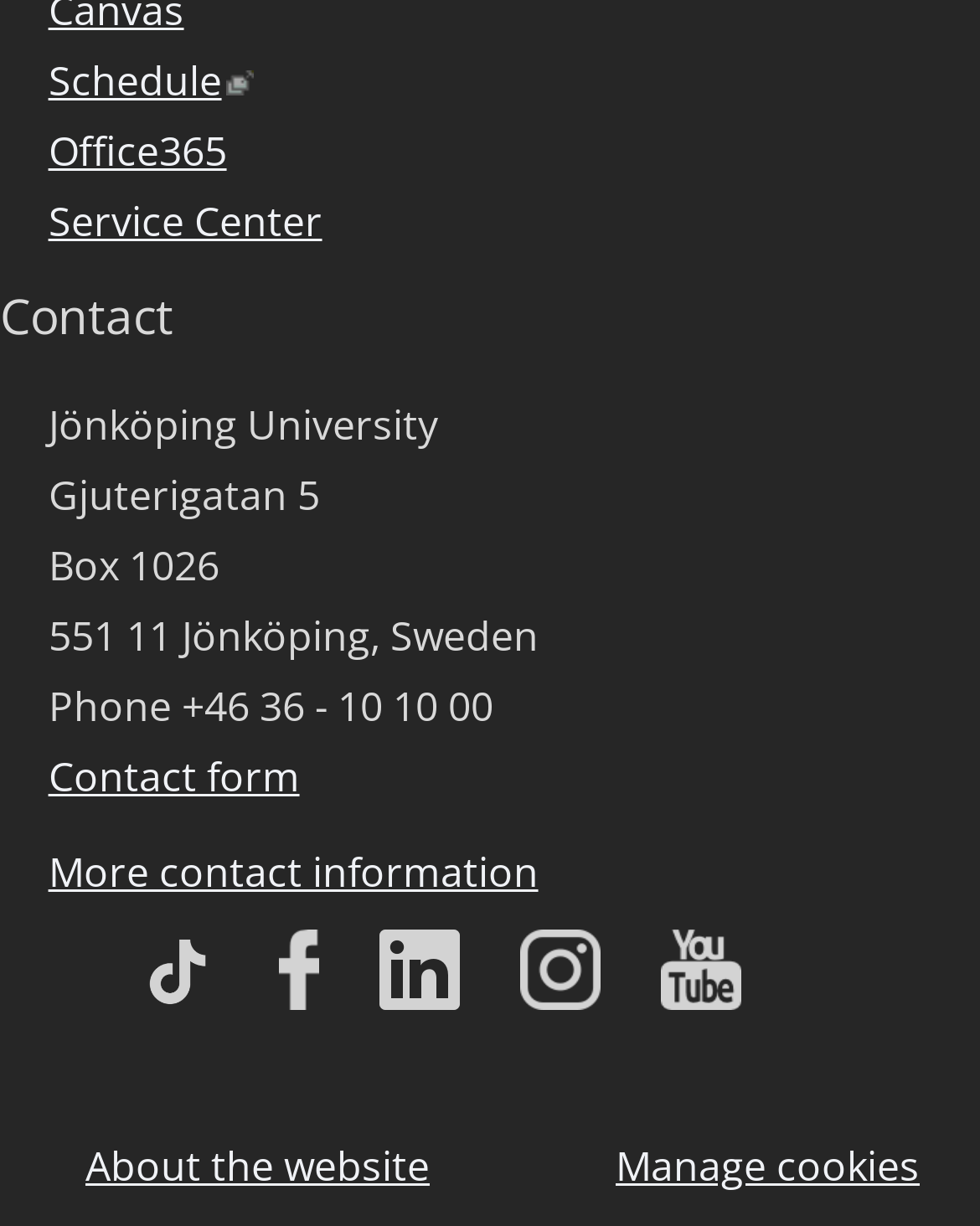Bounding box coordinates should be in the format (top-left x, top-left y, bottom-right x, bottom-right y) and all values should be floating point numbers between 0 and 1. Determine the bounding box coordinate for the UI element described as: Manage cookies

[0.628, 0.929, 0.938, 0.984]